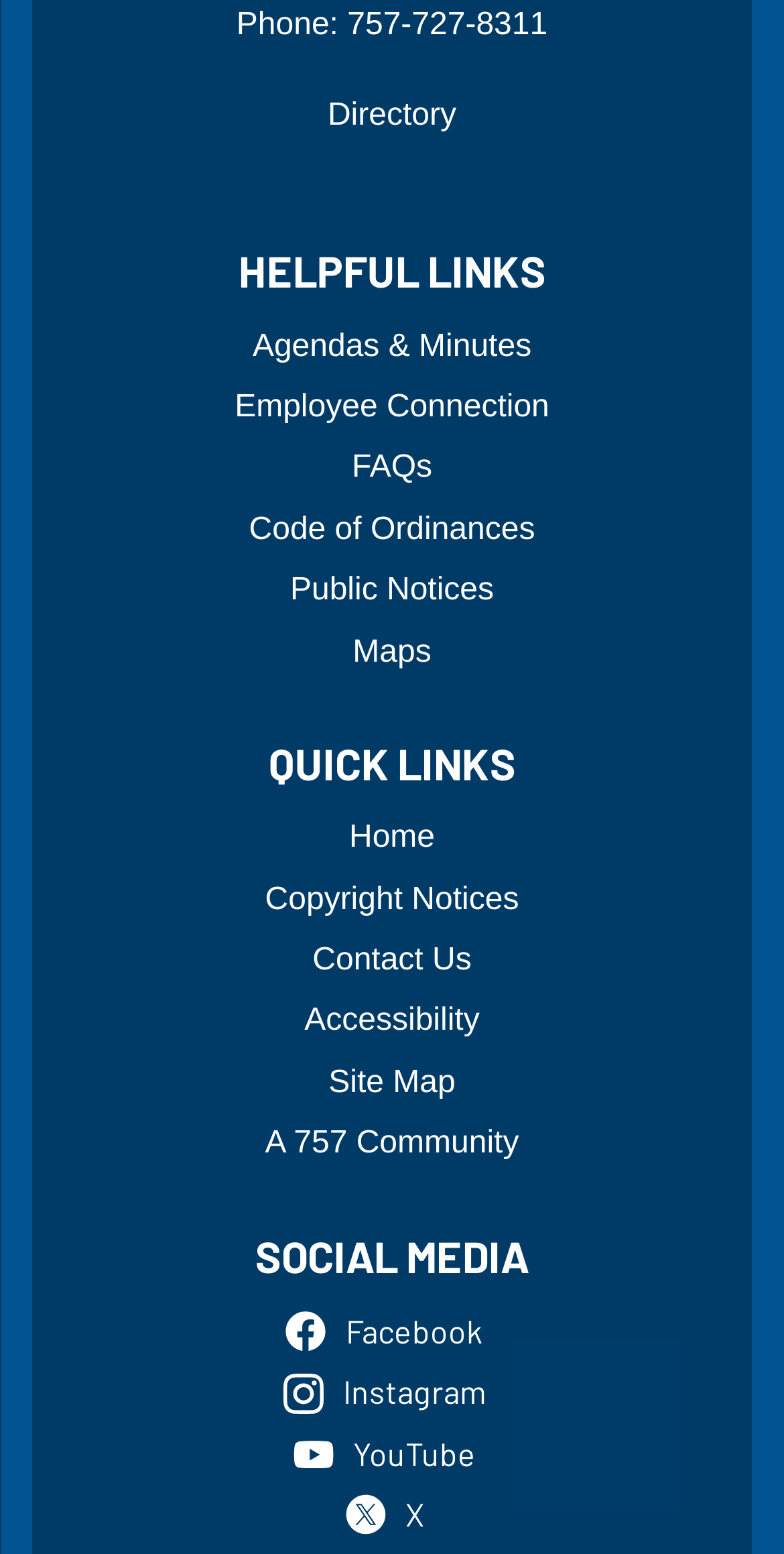Determine the coordinates of the bounding box that should be clicked to complete the instruction: "Visit the directory". The coordinates should be represented by four float numbers between 0 and 1: [left, top, right, bottom].

[0.418, 0.063, 0.582, 0.085]